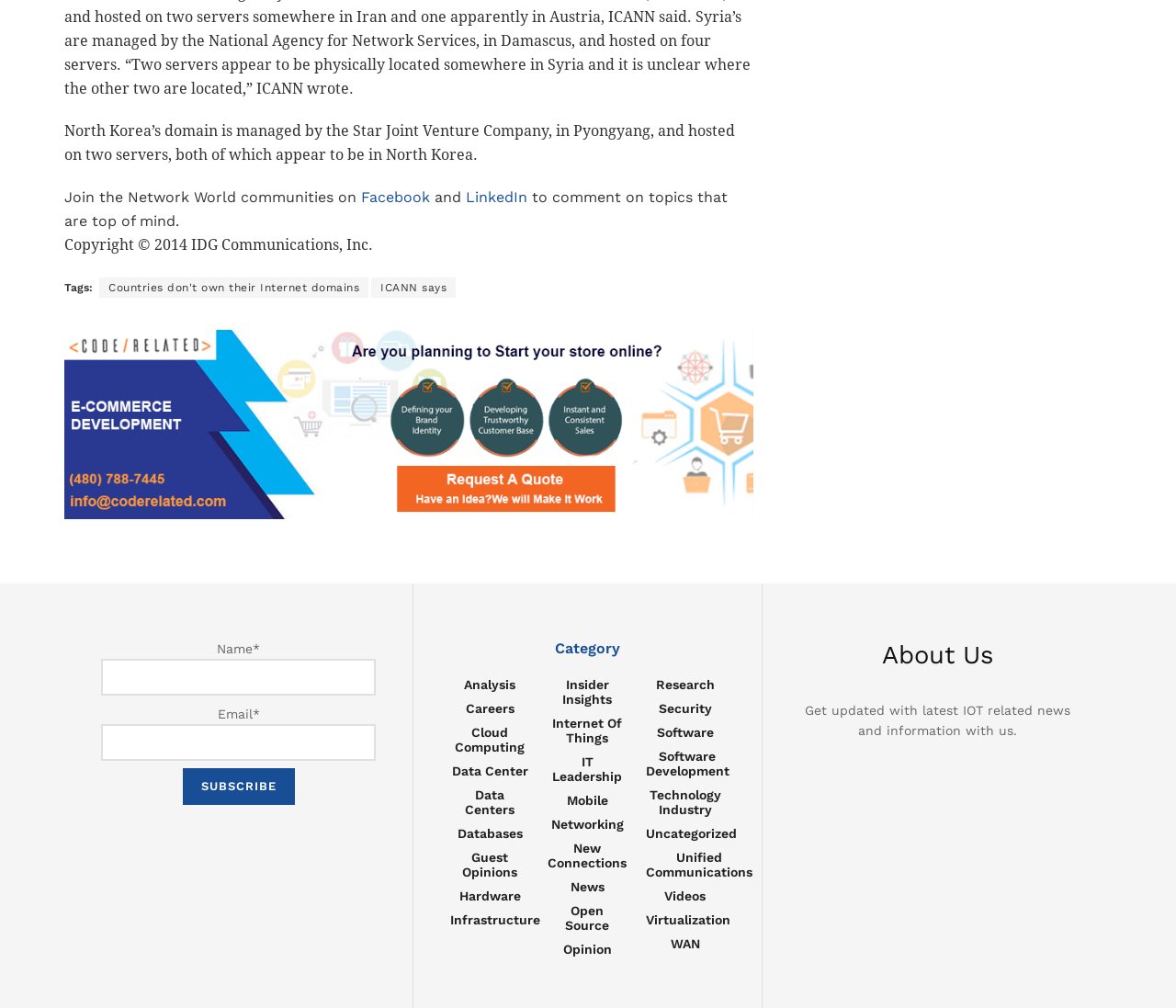How many categories are listed on the webpage?
Please answer using one word or phrase, based on the screenshot.

24